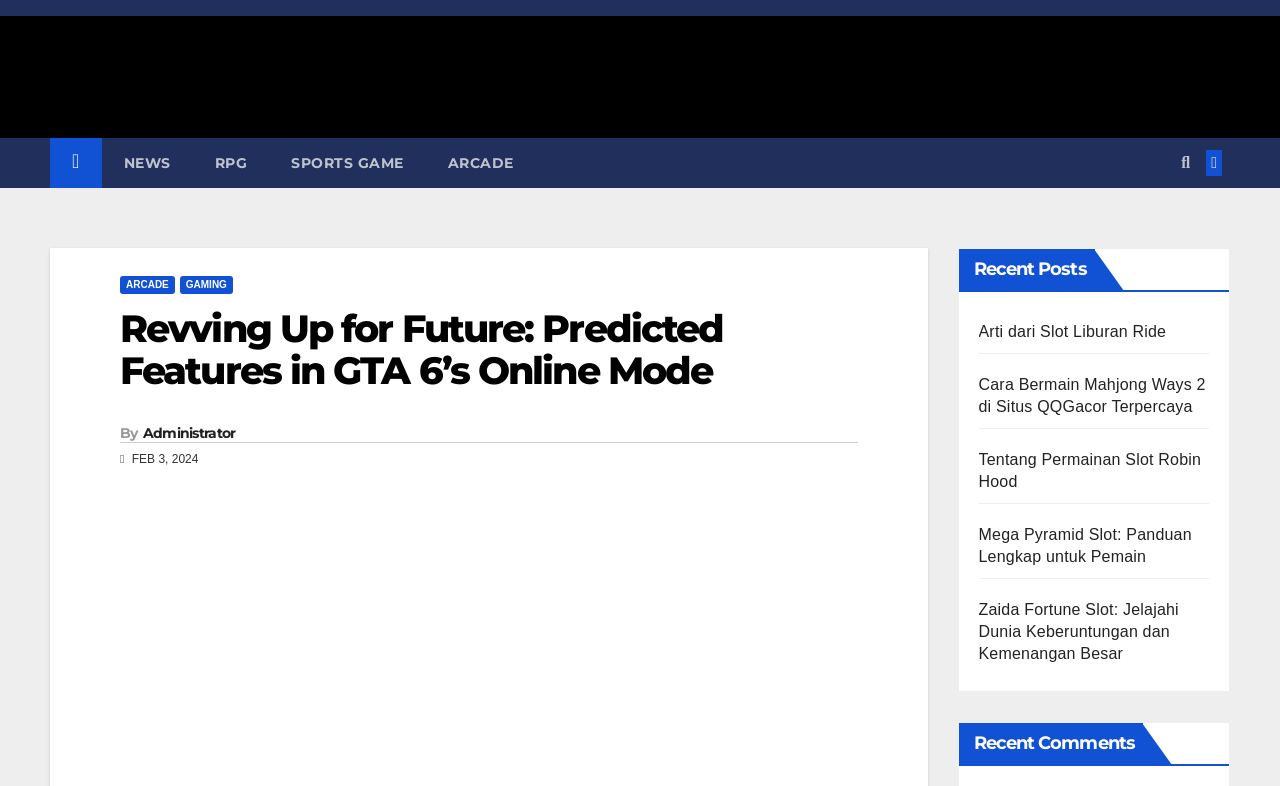Locate the bounding box coordinates of the area you need to click to fulfill this instruction: 'Click on the ARCADE link'. The coordinates must be in the form of four float numbers ranging from 0 to 1: [left, top, right, bottom].

[0.333, 0.176, 0.419, 0.239]